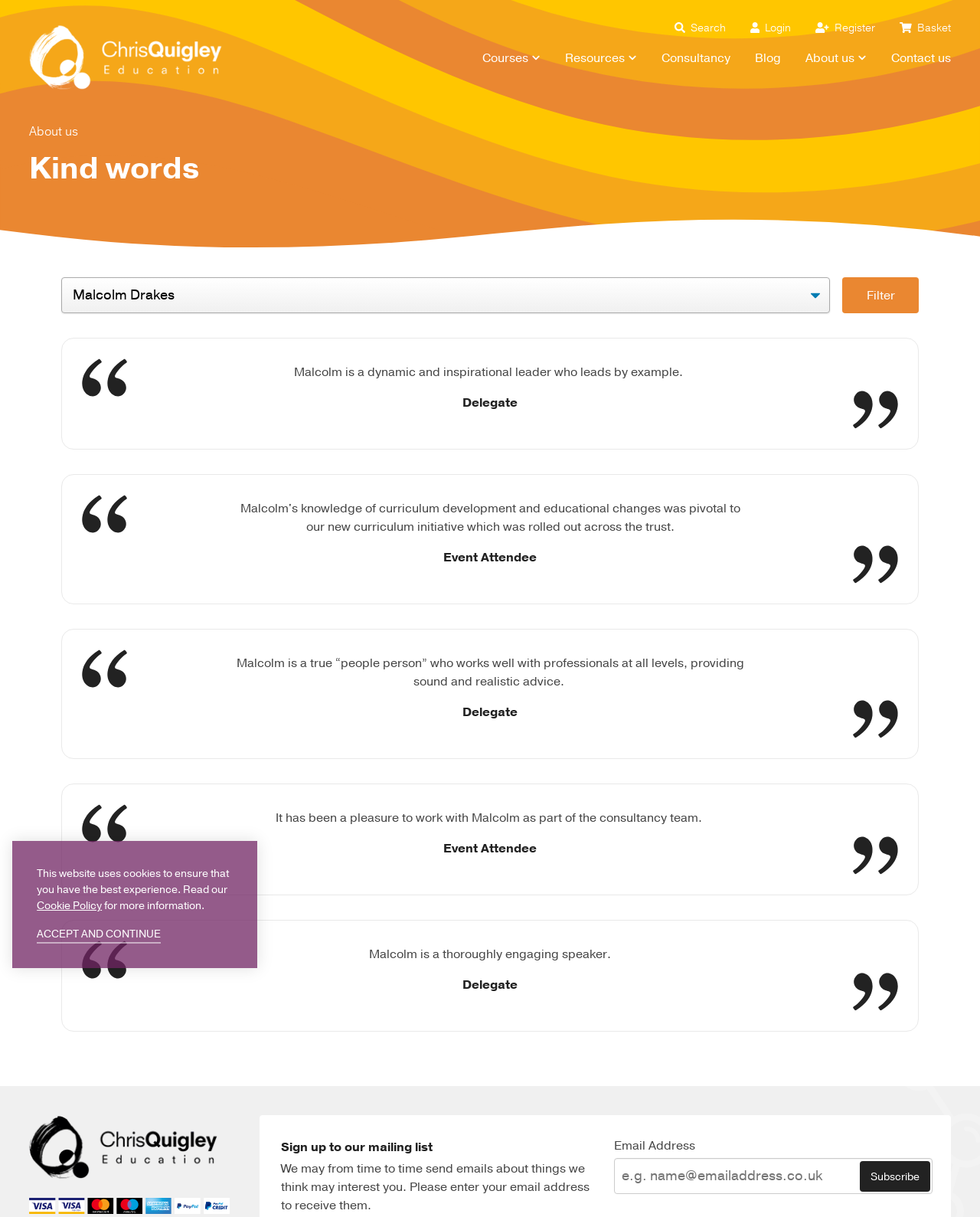Bounding box coordinates should be in the format (top-left x, top-left y, bottom-right x, bottom-right y) and all values should be floating point numbers between 0 and 1. Determine the bounding box coordinate for the UI element described as: parent_node: Subscribe name="EMAIL" placeholder="e.g. name@emailaddress.co.uk"

[0.627, 0.952, 0.951, 0.981]